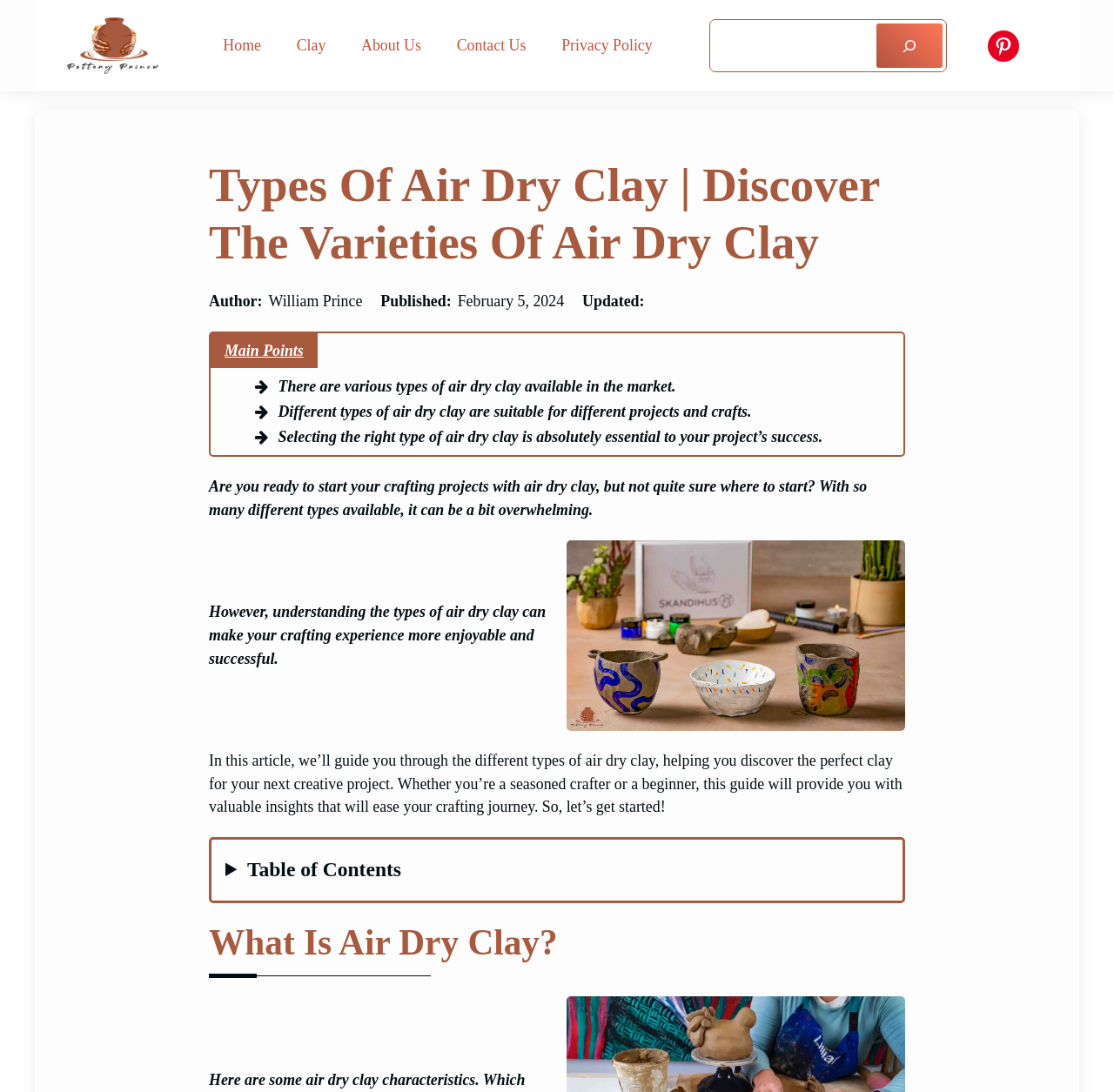Highlight the bounding box coordinates of the region I should click on to meet the following instruction: "Visit the 'About Us' page".

[0.31, 0.023, 0.392, 0.06]